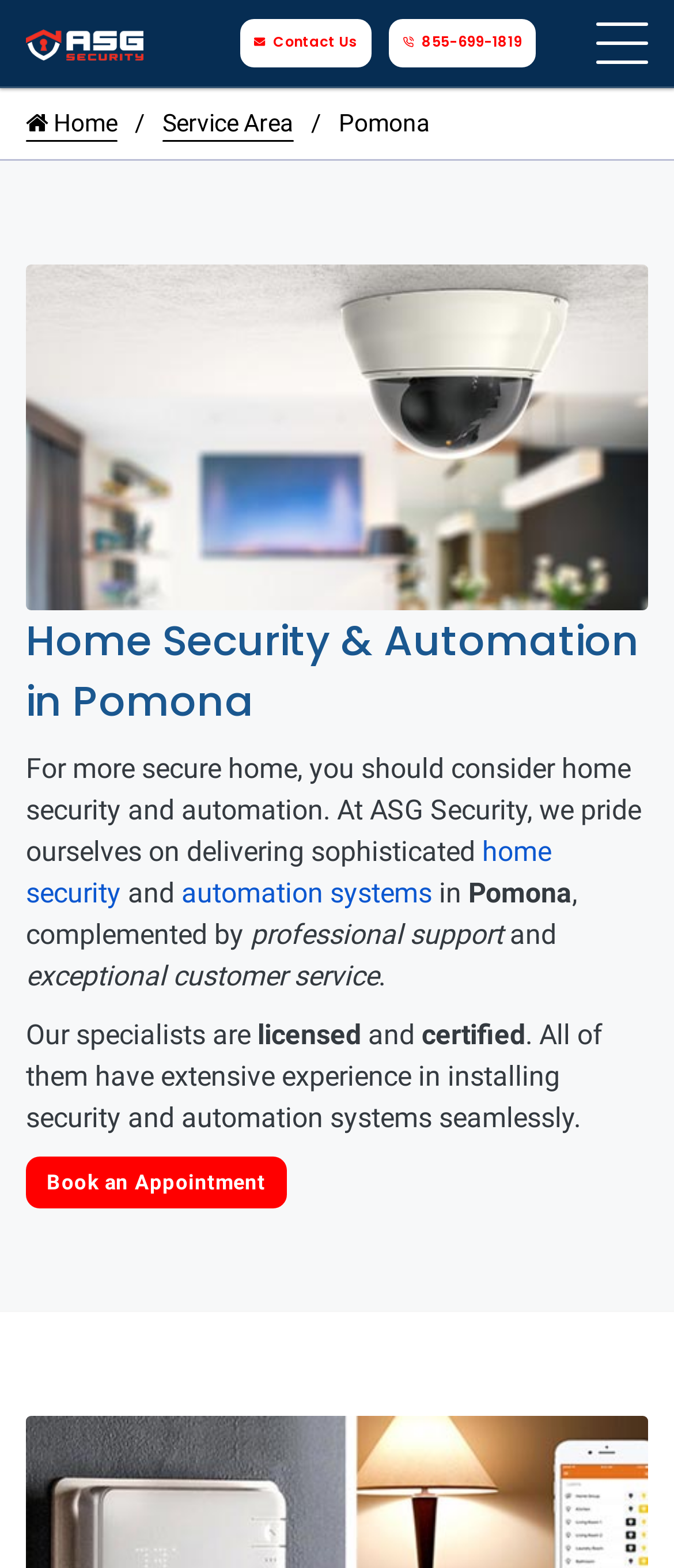Generate a thorough description of the webpage.

The webpage is about ASG Security, a company that provides home security and automation systems in Pomona. At the top left corner, there is the company's logo, an image with a link to the homepage. Next to the logo, there are three navigation links: "Contact Us", a phone number, and "Home". Below these links, there is a prominent image of a CCTV camera installed on a residential building, taking up most of the width of the page.

Above the image, there is a heading that reads "Home Security & Automation in Pomona". Below the image, there is a paragraph of text that explains the importance of home security and automation, and how ASG Security provides sophisticated systems with professional support and exceptional customer service. The text is divided into several sections, with links to "home security" and "automation systems" embedded within the text.

To the right of the paragraph, there is a section that highlights the qualifications of the company's specialists, stating that they are licensed, certified, and have extensive experience in installing security and automation systems. At the bottom left corner, there is a call-to-action link to "Book an Appointment". Overall, the webpage is focused on promoting ASG Security's services and expertise in home security and automation in Pomona.